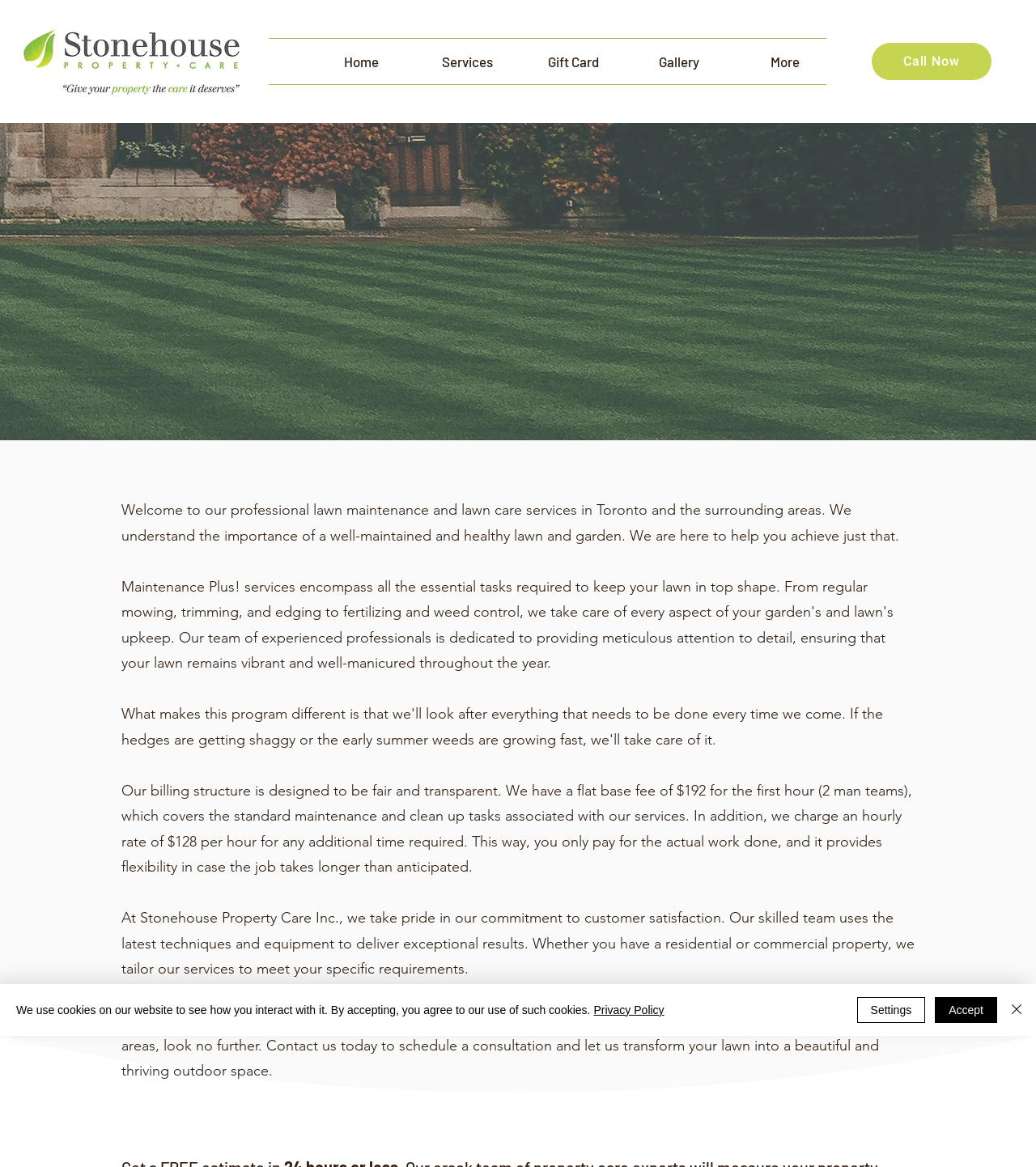Identify the bounding box coordinates for the UI element described as: "Services". The coordinates should be provided as four floats between 0 and 1: [left, top, right, bottom].

[0.4, 0.033, 0.502, 0.072]